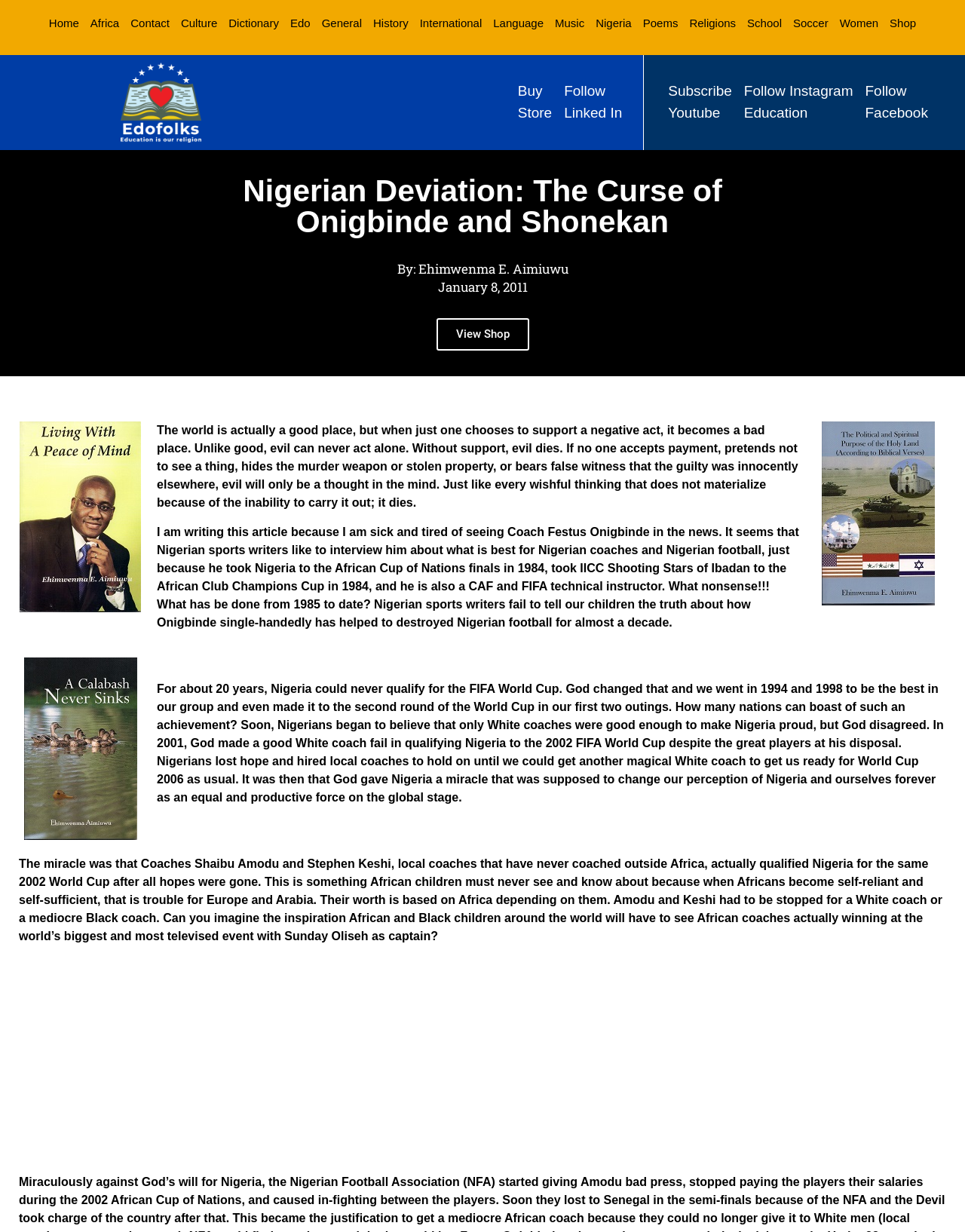Indicate the bounding box coordinates of the clickable region to achieve the following instruction: "Subscribe on YouTube."

[0.692, 0.066, 0.758, 0.101]